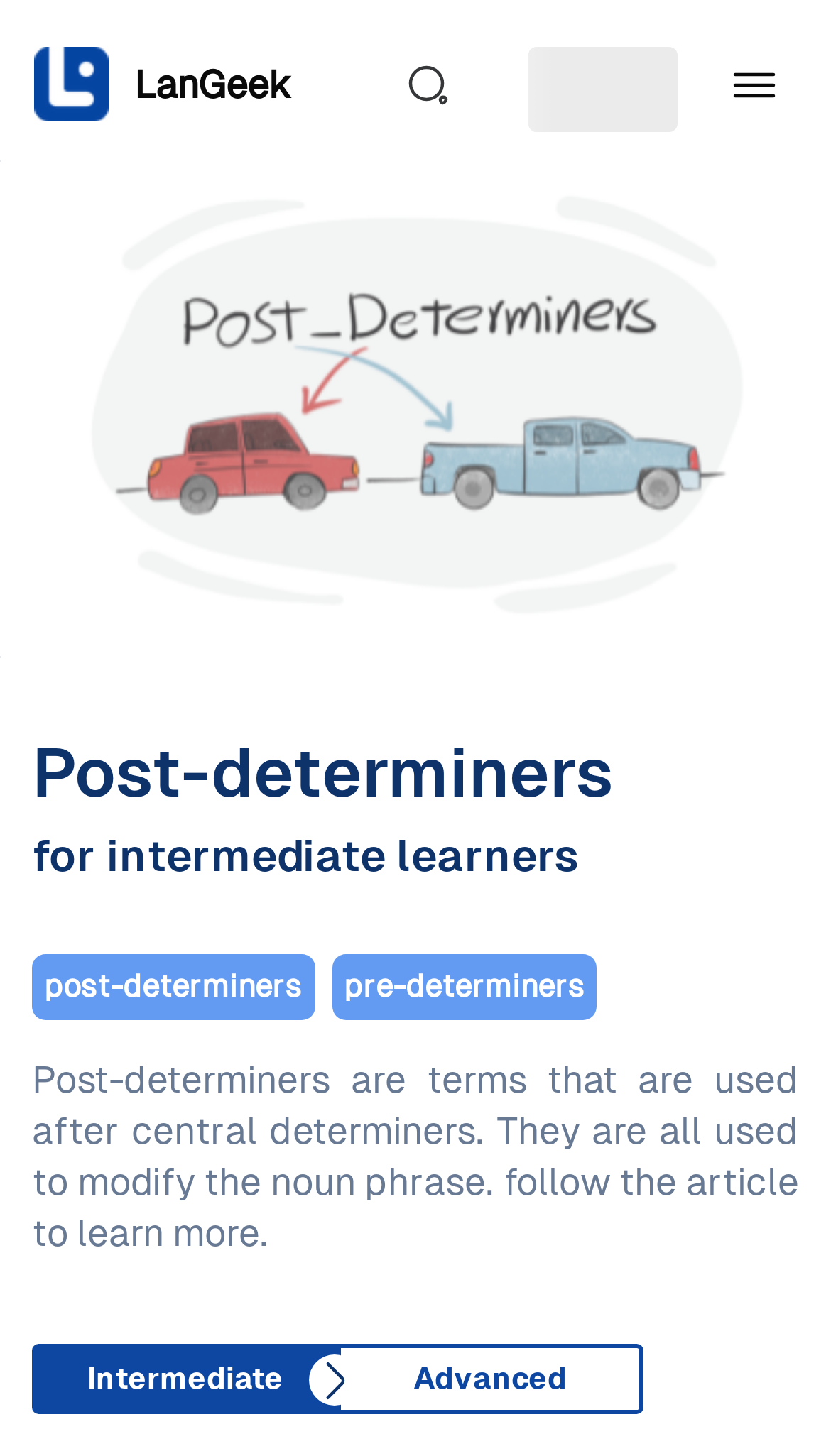Please use the details from the image to answer the following question comprehensively:
How many levels of learners are mentioned?

The webpage mentions 'Intermediate' and 'Advanced' levels of learners, which can be found at the bottom of the webpage, below the main content.